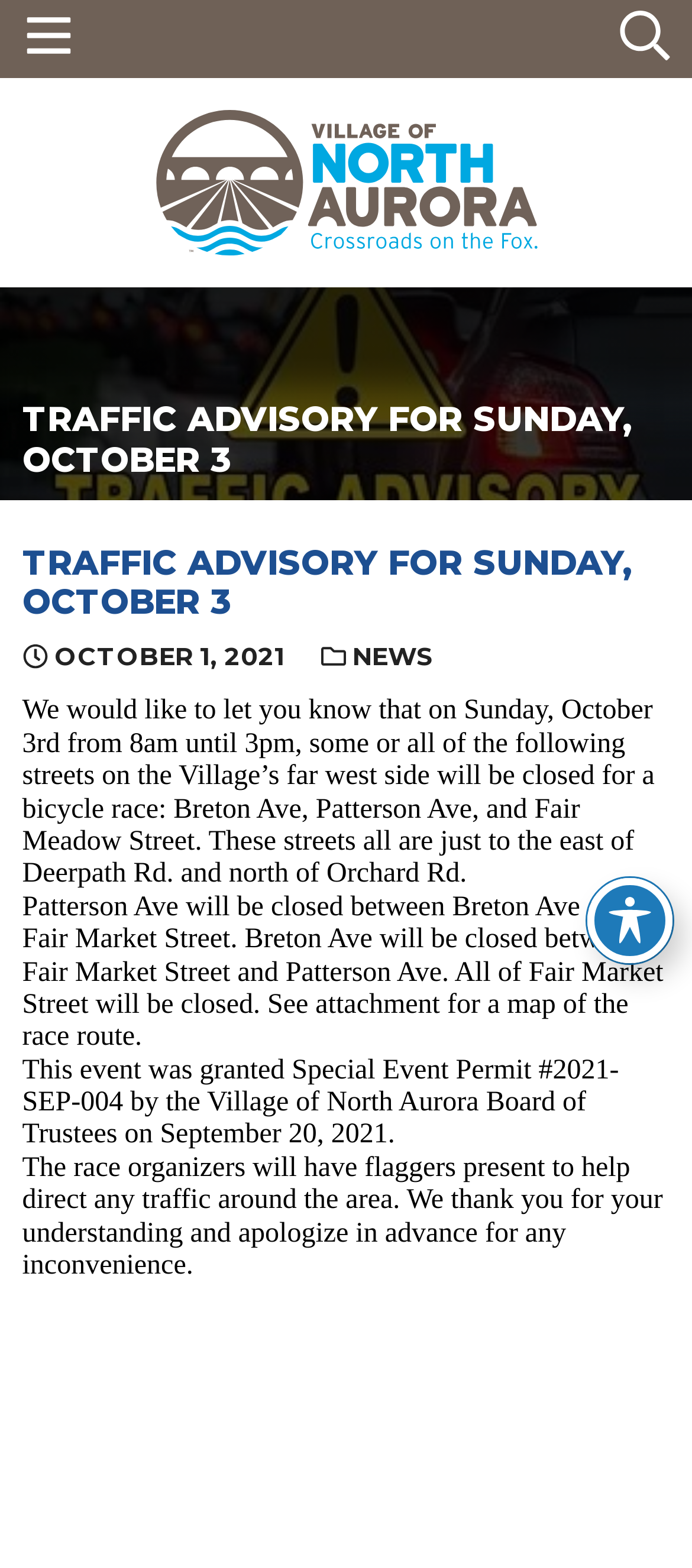Please locate and retrieve the main header text of the webpage.

TRAFFIC ADVISORY FOR SUNDAY, OCTOBER 3